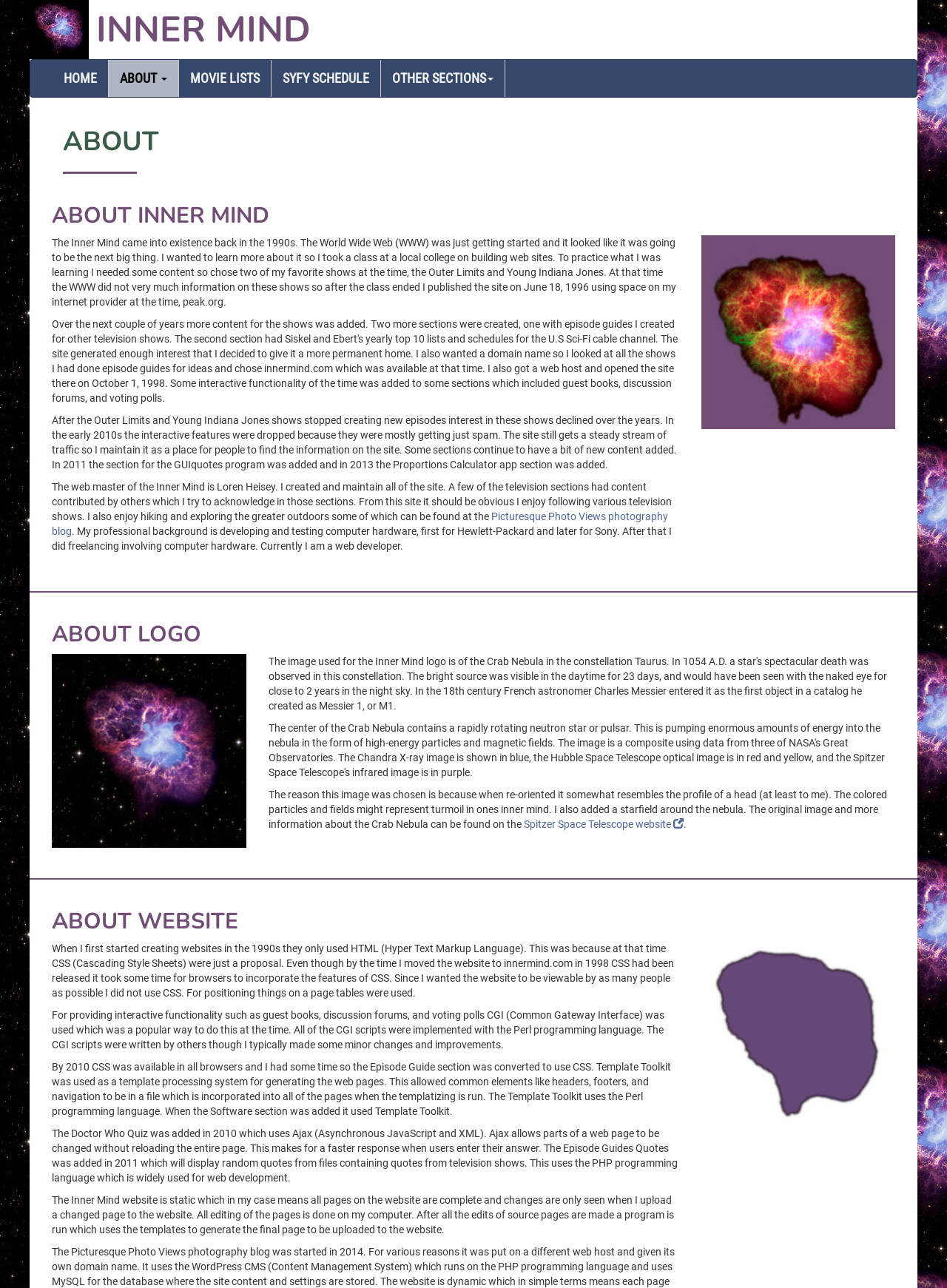Kindly determine the bounding box coordinates of the area that needs to be clicked to fulfill this instruction: "Click the 'INNER MIND' link".

[0.102, 0.004, 0.328, 0.042]